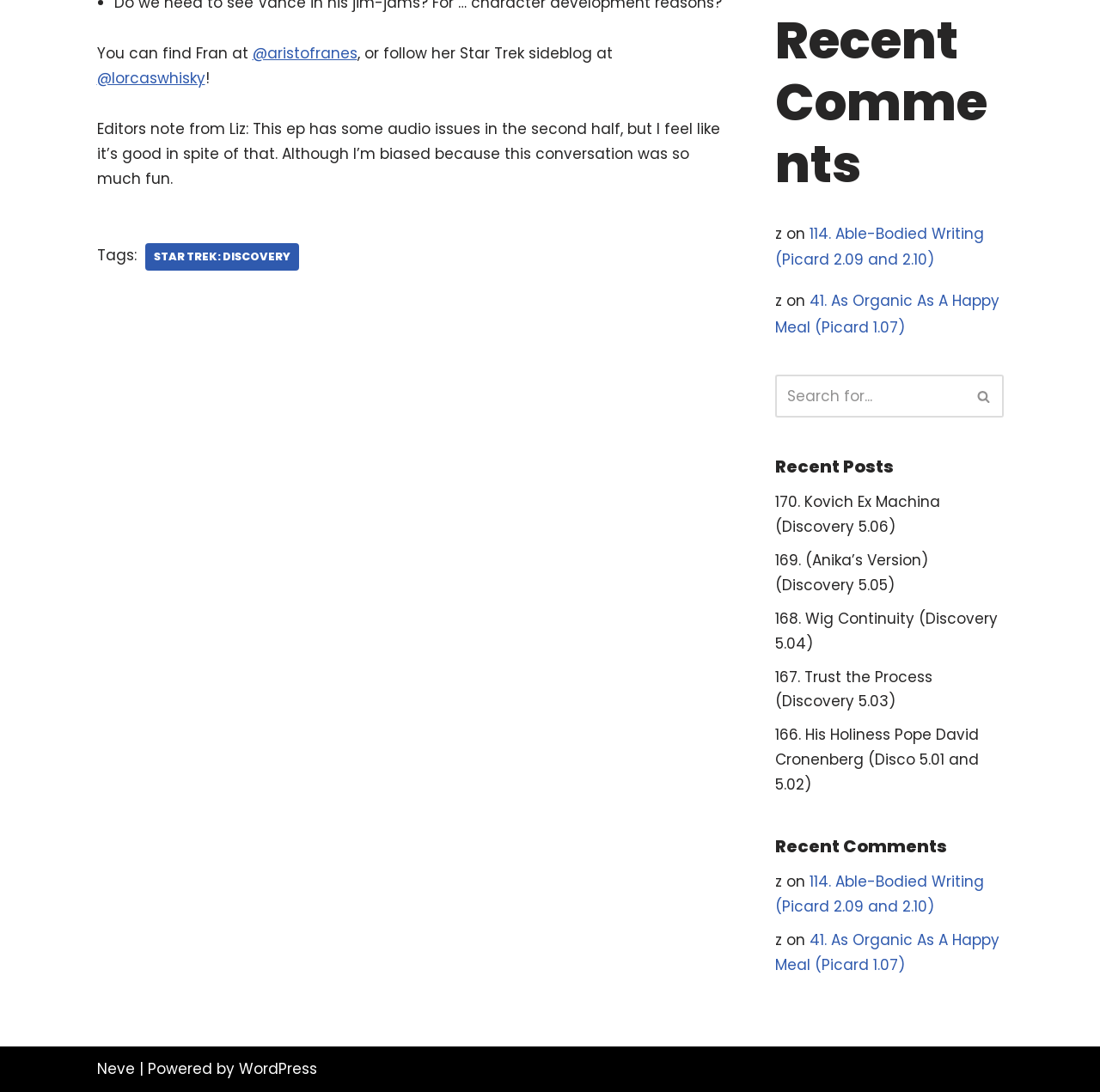Given the element description "@aristofranes", identify the bounding box of the corresponding UI element.

[0.229, 0.039, 0.325, 0.058]